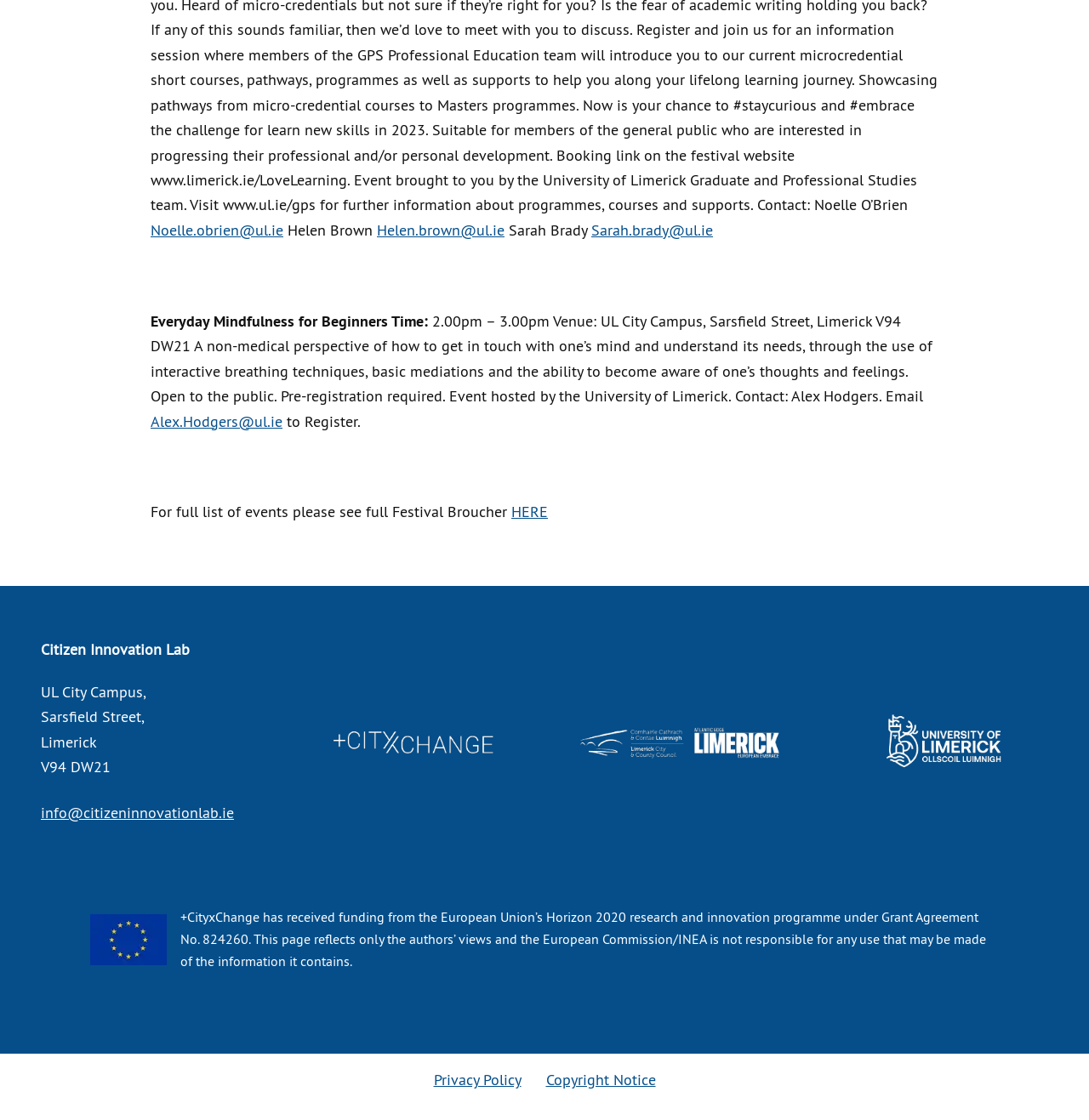Refer to the element description alt="Lccc" and identify the corresponding bounding box in the screenshot. Format the coordinates as (top-left x, top-left y, bottom-right x, bottom-right y) with values in the range of 0 to 1.

[0.522, 0.651, 0.728, 0.669]